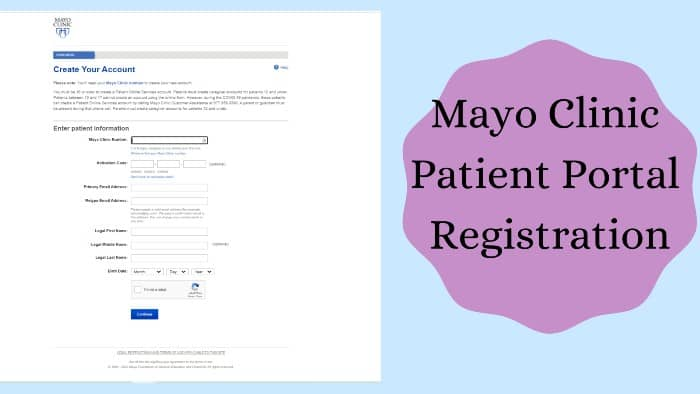Describe the image in great detail, covering all key points.

The image showcases the registration page for the Mayo Clinic Patient Portal, titled "Create Your Account." This page includes a structured form for prospective users to enter their personal details, essential for setting up their portal access. The form requests information such as the patient's name, primary email address, date of birth, and other necessary identification details. Alongside the registration form, there's a prominent heading, "Mayo Clinic Patient Portal Registration," emphasizing the purpose of this page. It is designed to facilitate ease of navigation for new patients looking to access their medical records and other essential services provided by the Mayo Clinic. This registration step is crucial for patients to utilize the portal effectively.